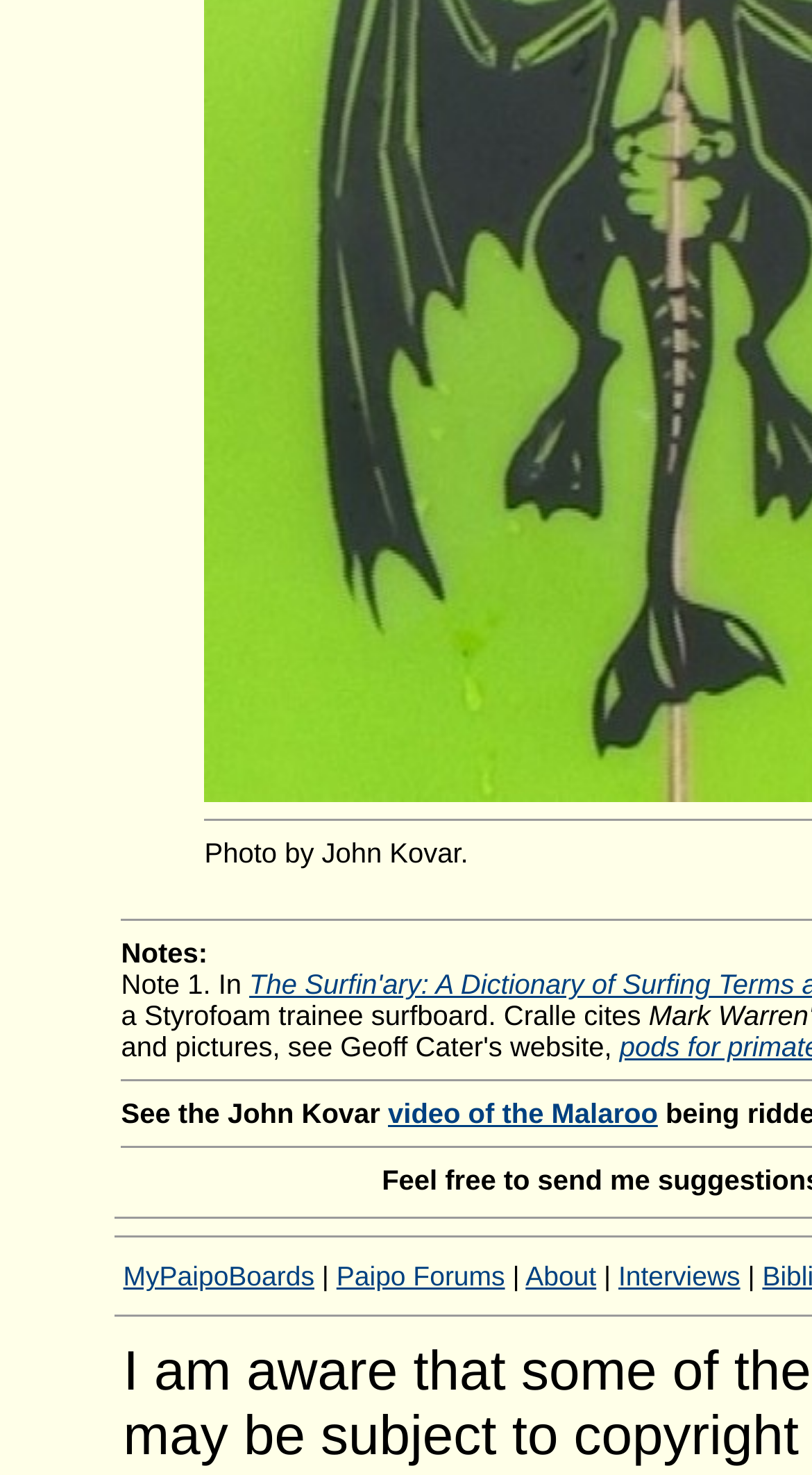What is the link to the right of 'See the John Kovar'?
Utilize the image to construct a detailed and well-explained answer.

The link 'video of the Malaroo' is located to the right of the static text 'See the John Kovar' based on their bounding box coordinates.